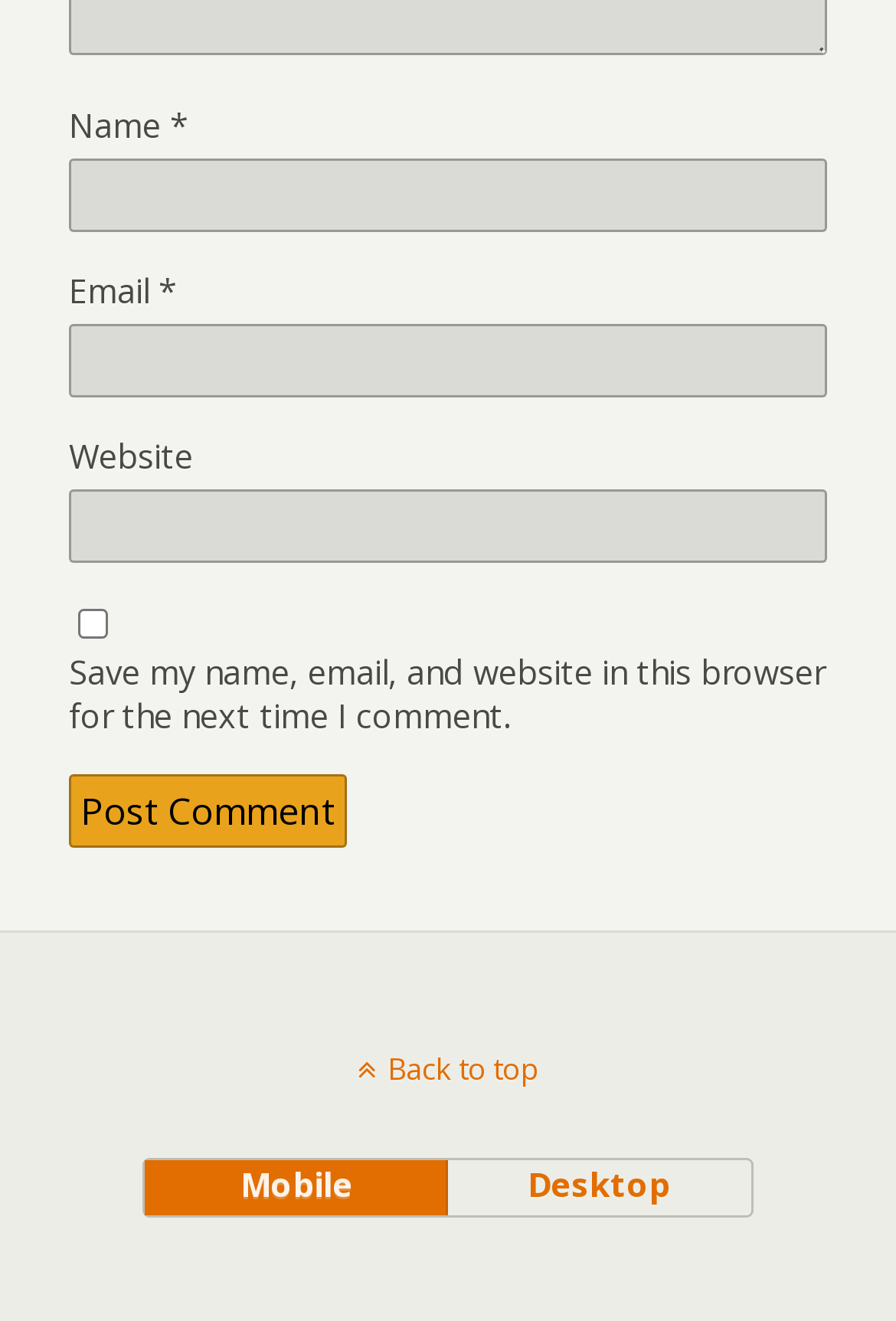Answer this question in one word or a short phrase: How many textboxes are there?

3